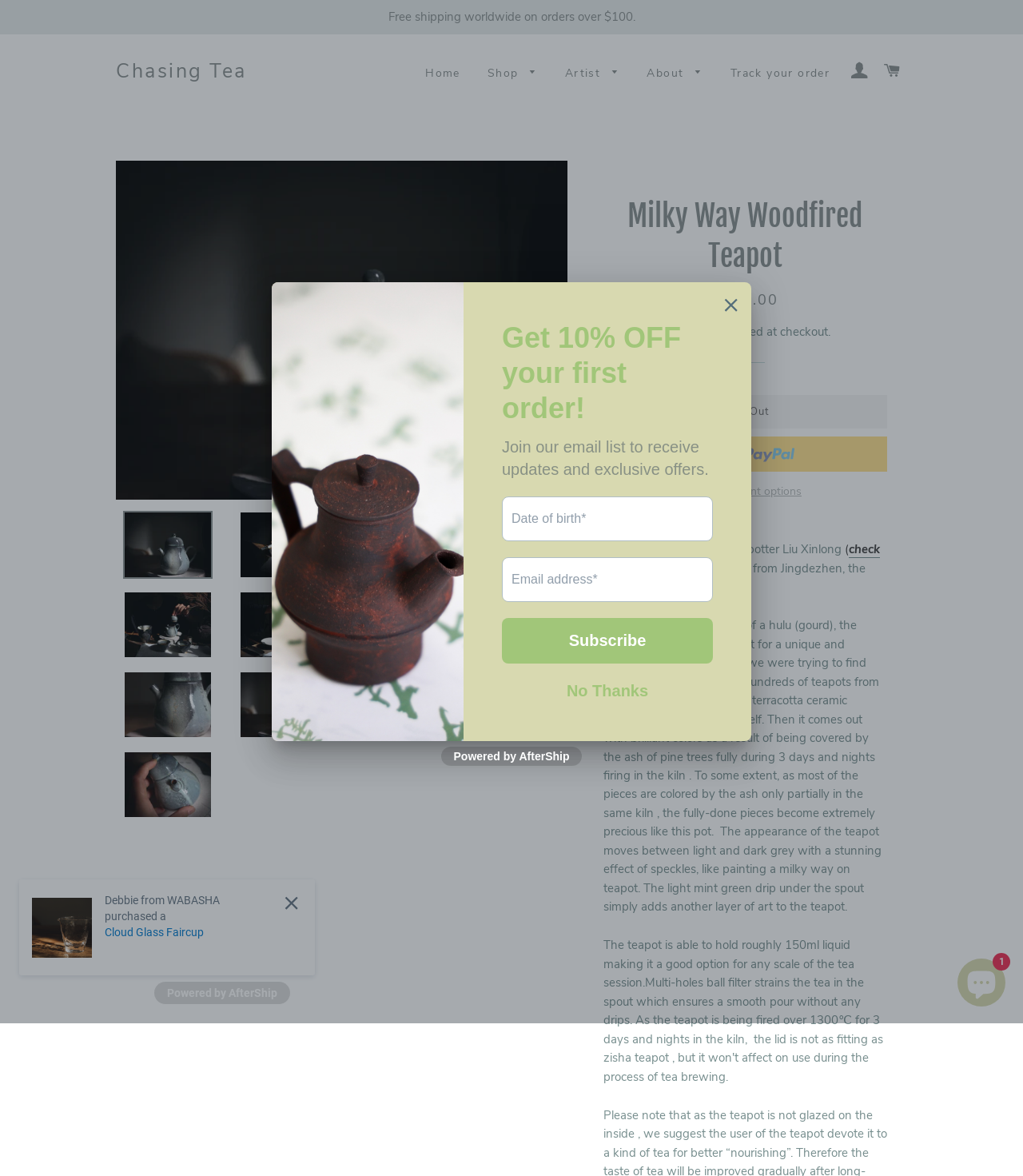Based on the image, please respond to the question with as much detail as possible:
Who is the potter of the teapot?

I found the answer by reading the text description of the teapot, which mentions that the teapot is made by the potter Liu Xinlong.